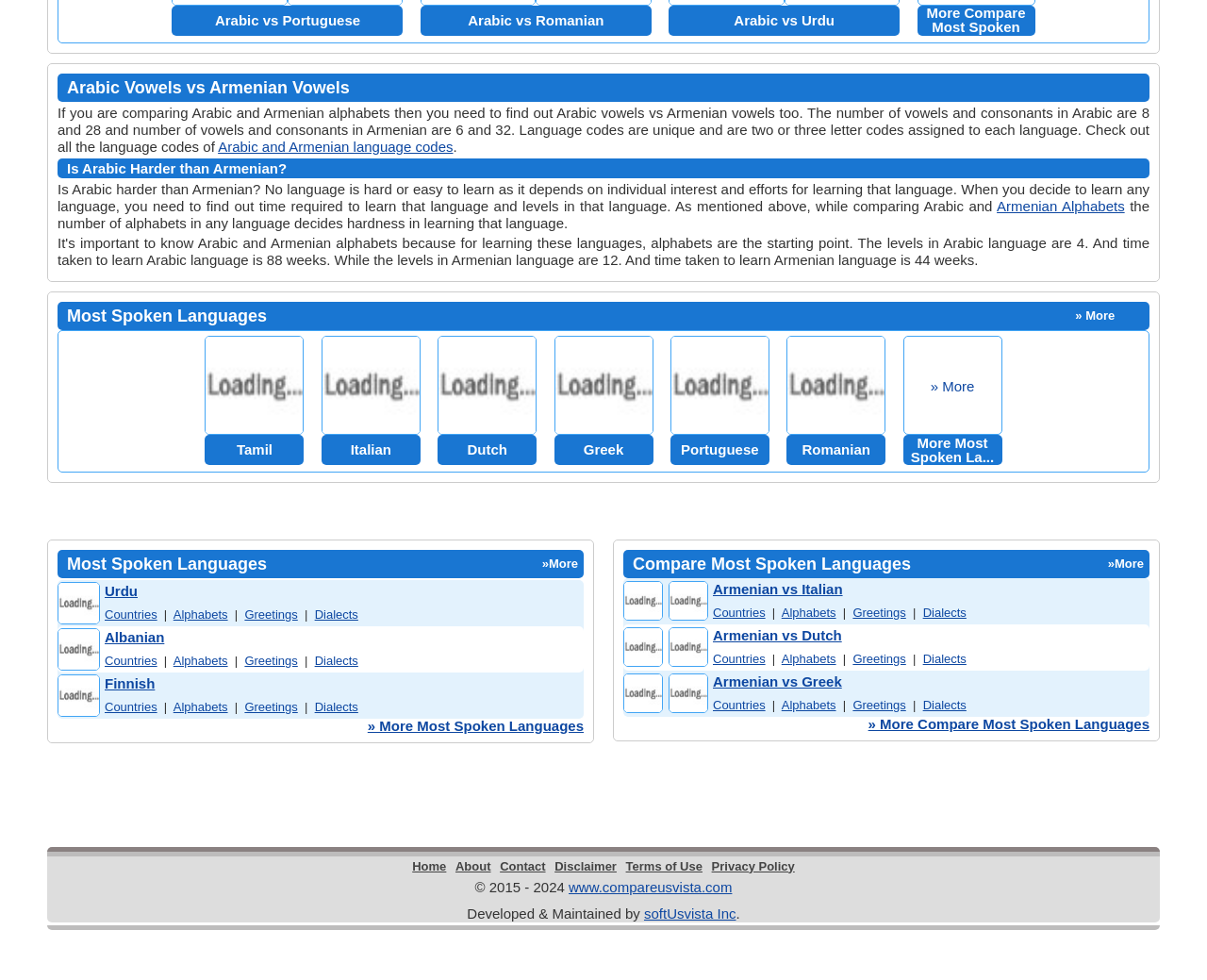Please determine the bounding box coordinates for the element that should be clicked to follow these instructions: "Explore Tamil language".

[0.17, 0.443, 0.252, 0.474]